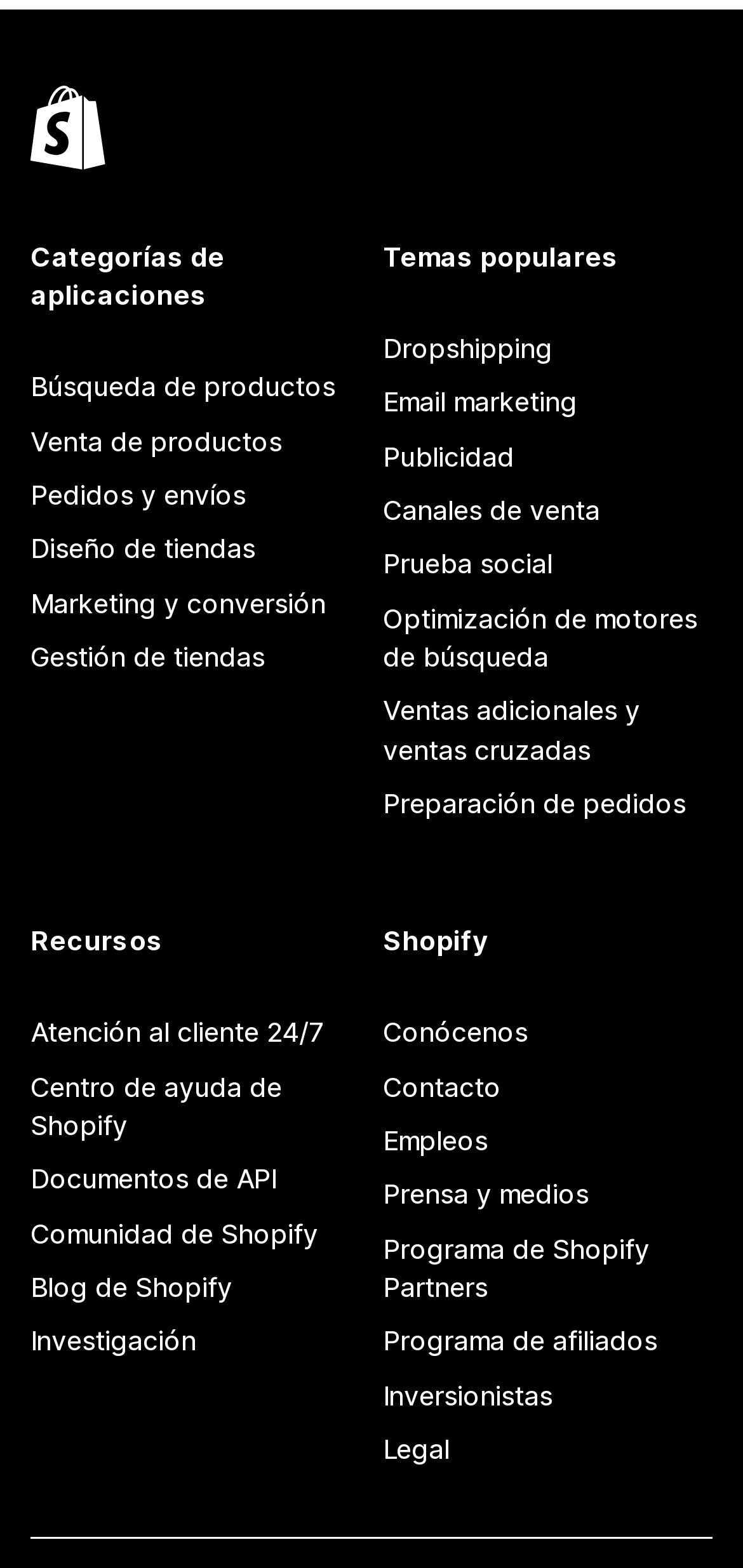Can you specify the bounding box coordinates of the area that needs to be clicked to fulfill the following instruction: "Get 24/7 customer support"?

[0.041, 0.642, 0.485, 0.676]